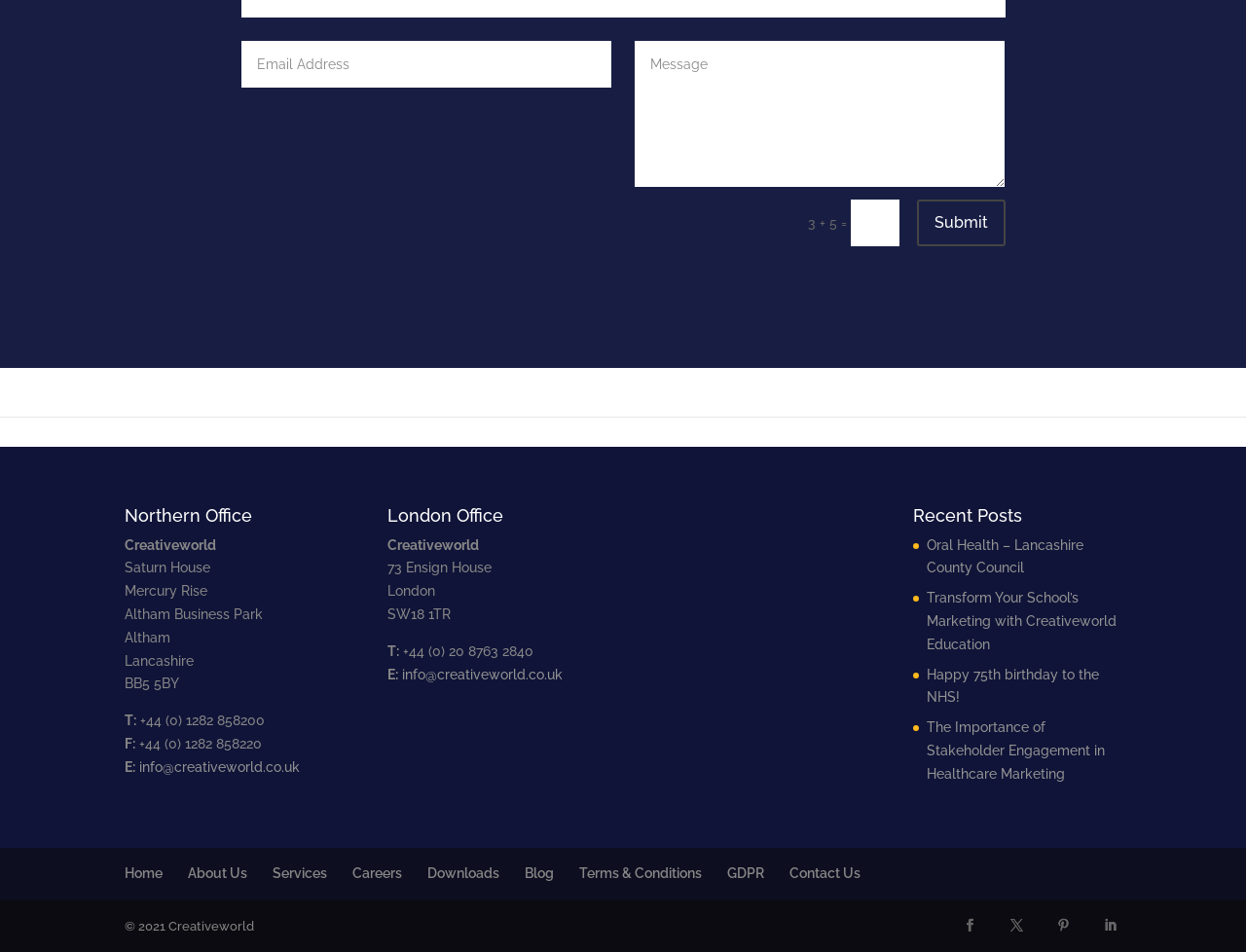Identify the bounding box of the UI component described as: "name="et_pb_contact_email_0" placeholder="Email Address"".

[0.194, 0.043, 0.491, 0.092]